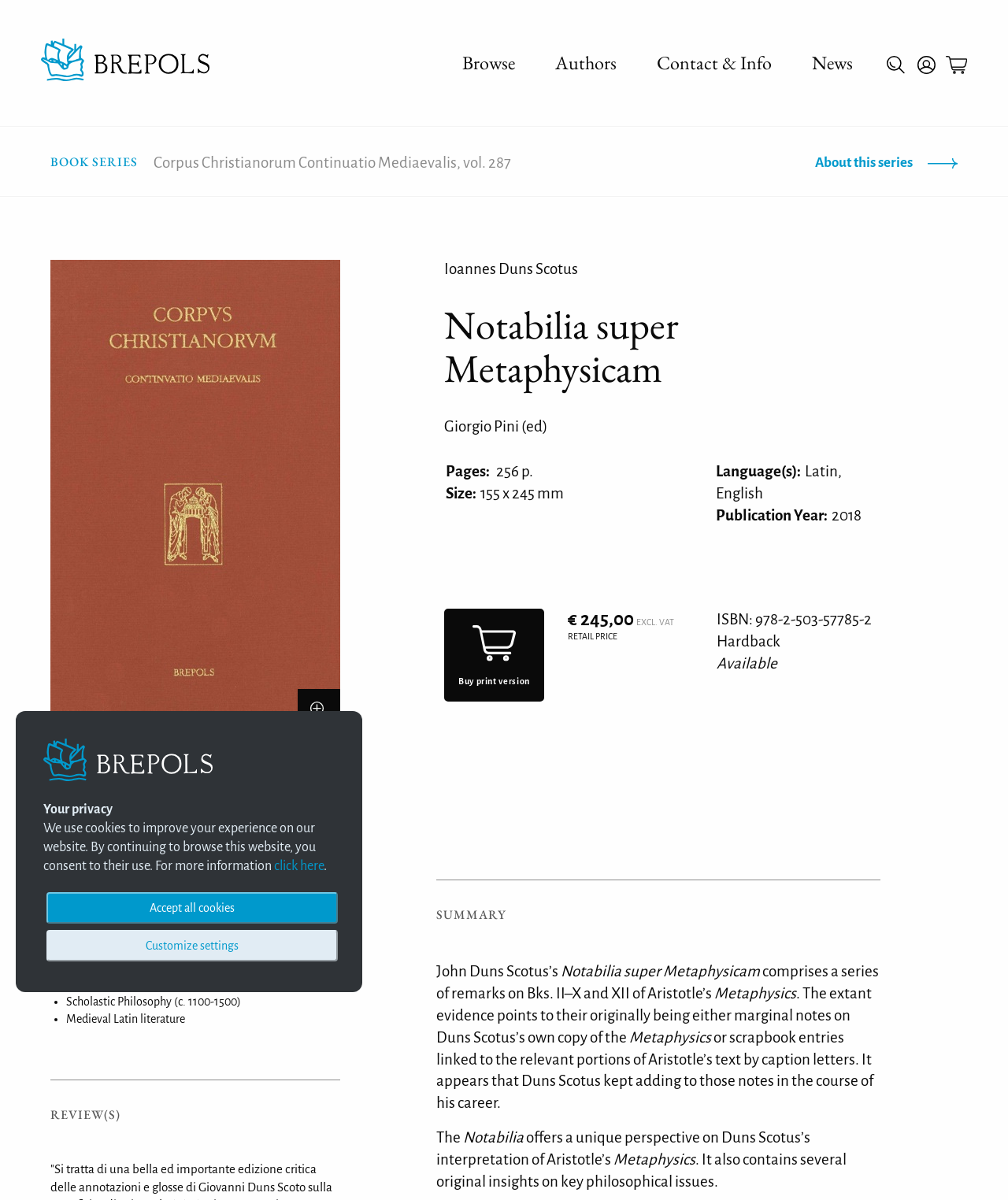Please locate the bounding box coordinates of the element that should be clicked to achieve the given instruction: "View book details".

[0.152, 0.129, 0.507, 0.142]